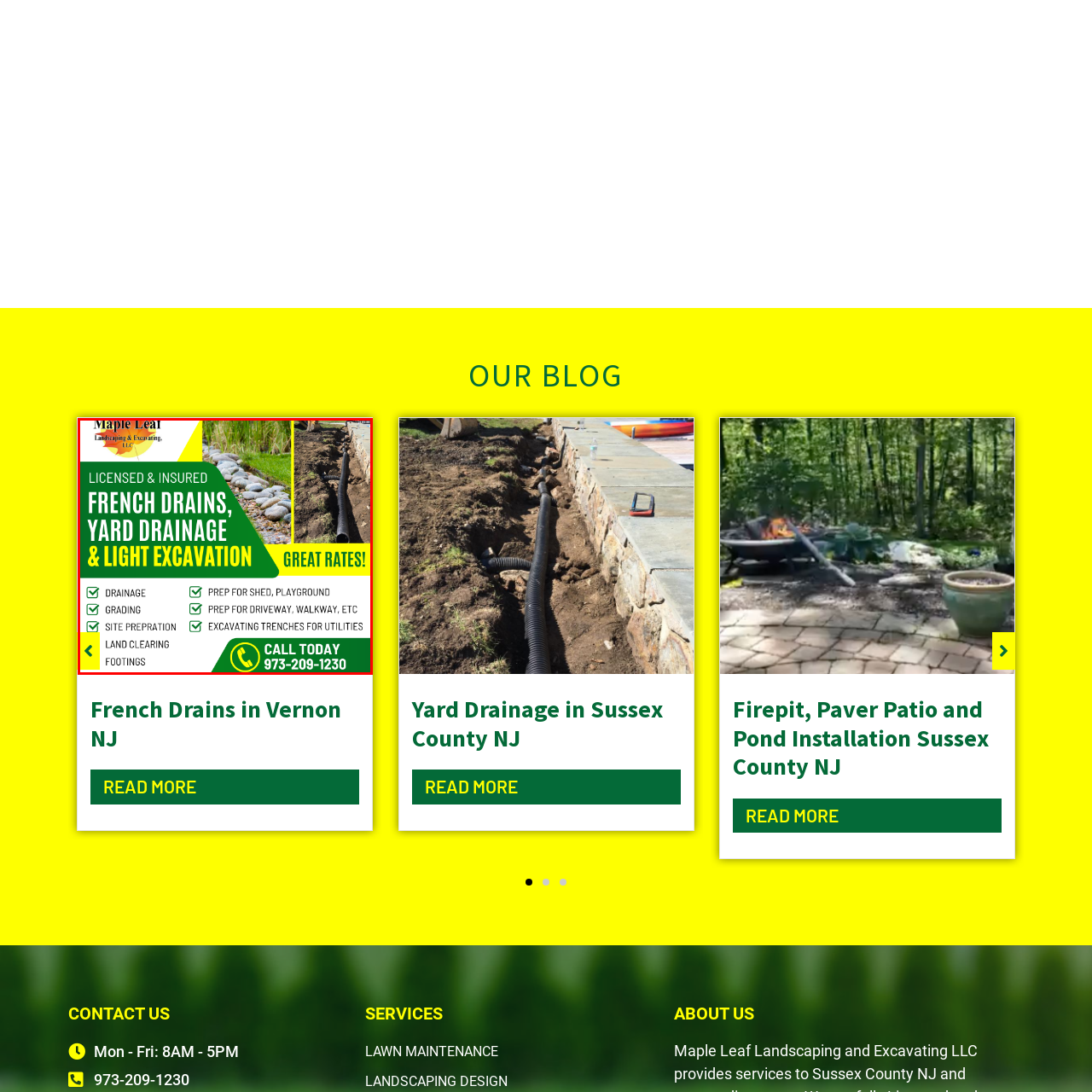Direct your attention to the area enclosed by the green rectangle and deliver a comprehensive answer to the subsequent question, using the image as your reference: 
What type of excavation is mentioned in the advertisement?

The advertisement specifically mentions light excavation as one of the essential services offered by Maple Leaf Landscaping & Excavating, LLC, which is a type of excavation that is not too intense or heavy, but rather focused on smaller-scale projects.